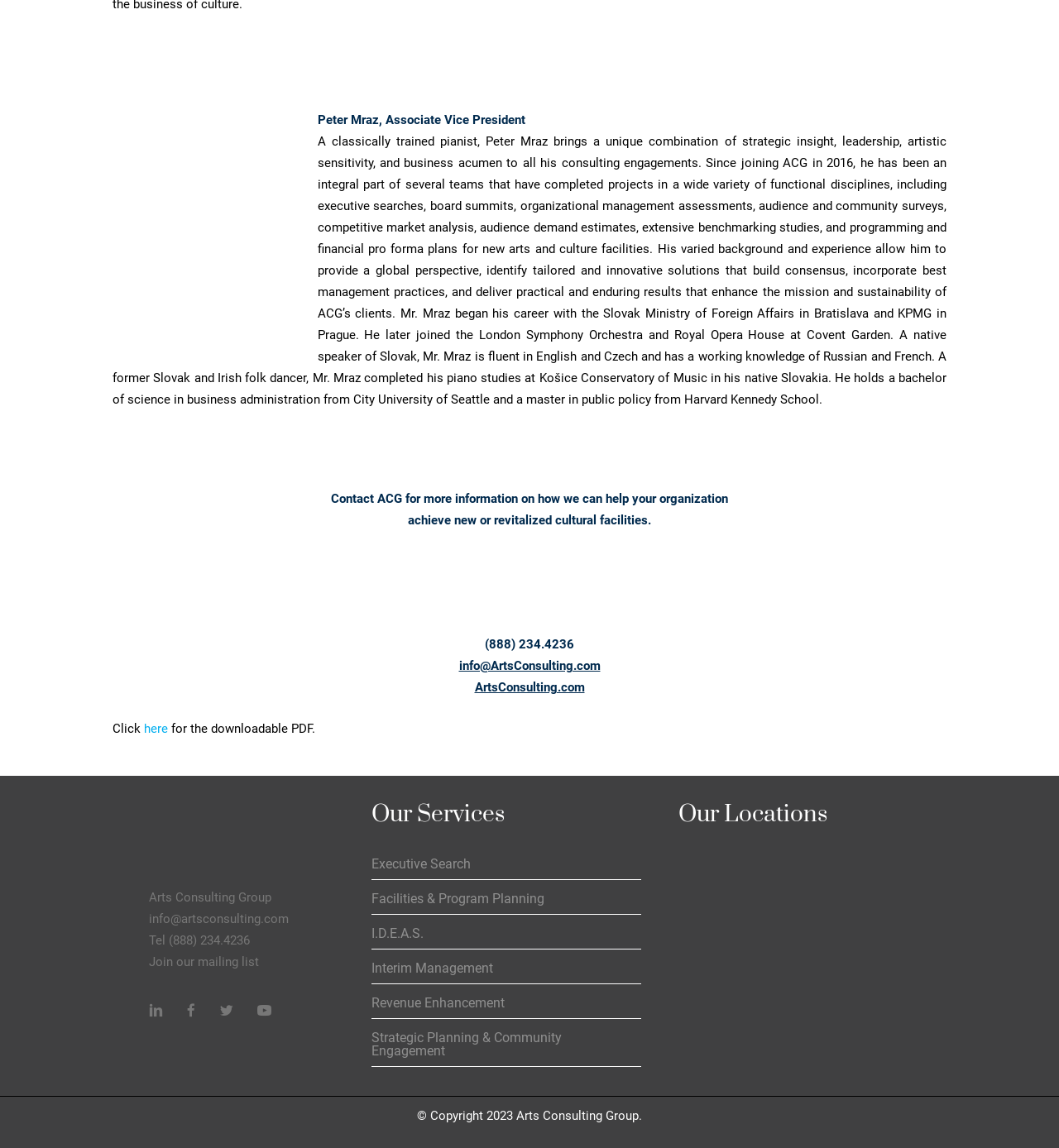Indicate the bounding box coordinates of the clickable region to achieve the following instruction: "Click the link to view Executive Search services."

[0.351, 0.74, 0.605, 0.767]